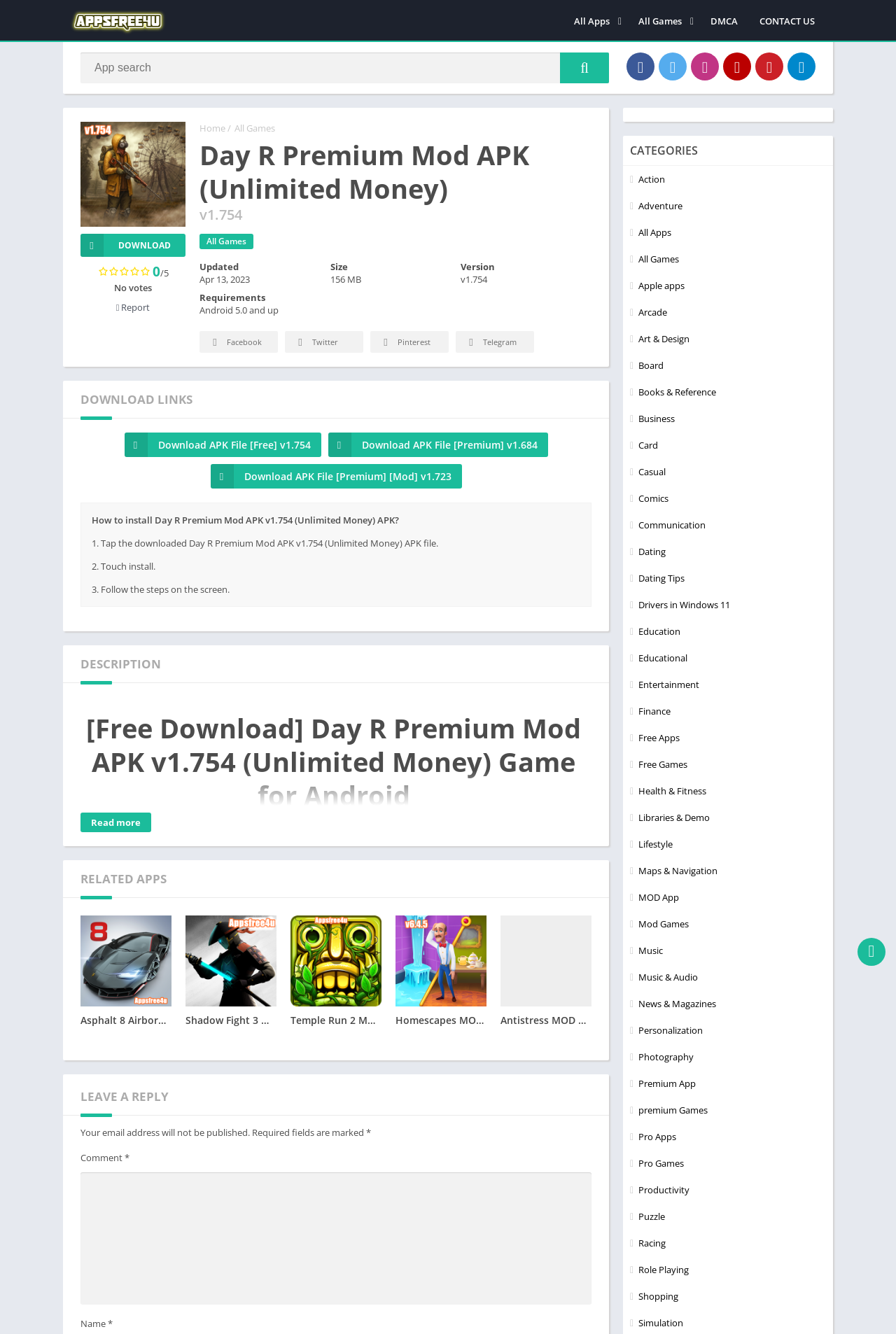What is the purpose of the 'REPORT' button? Analyze the screenshot and reply with just one word or a short phrase.

To report issues